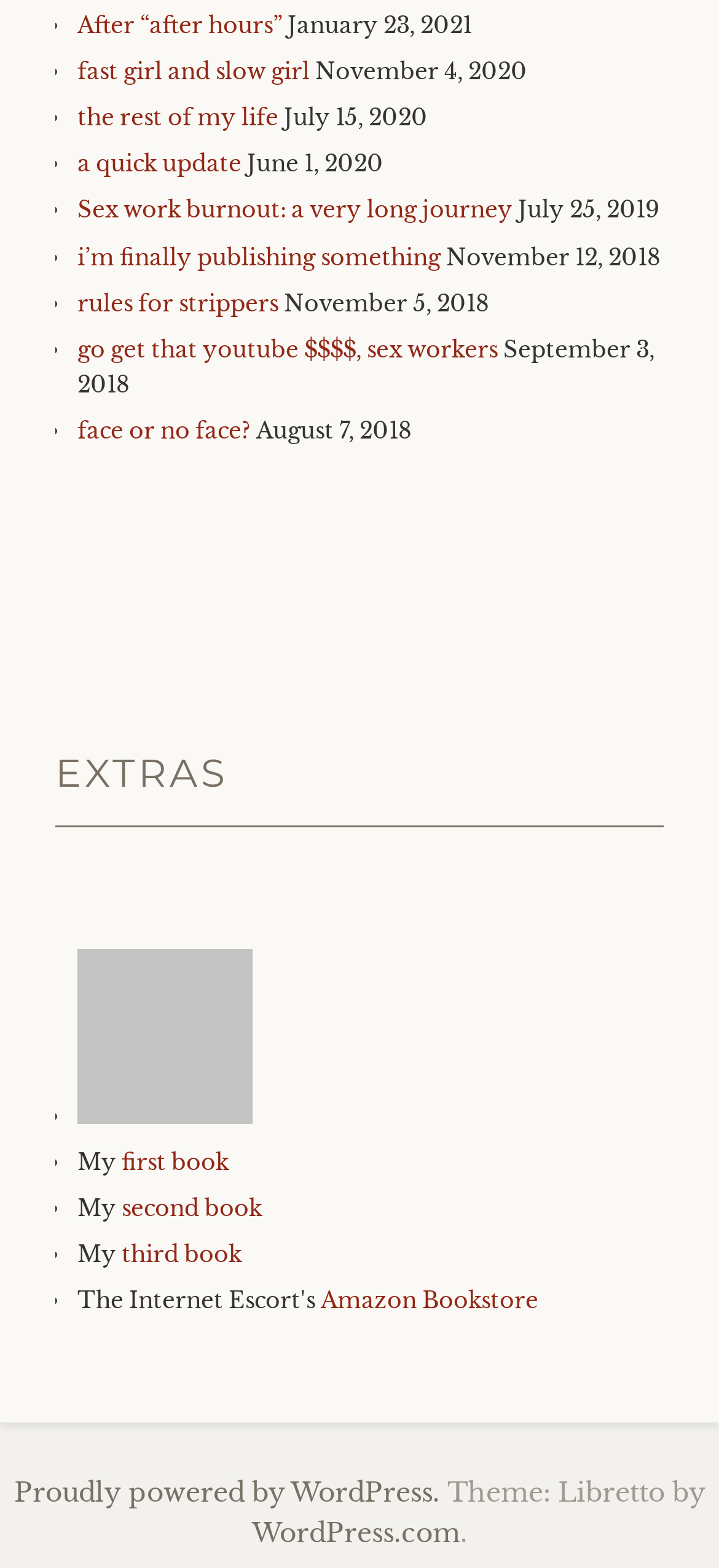Identify the bounding box coordinates for the region of the element that should be clicked to carry out the instruction: "go to 'Code Like a Girl'". The bounding box coordinates should be four float numbers between 0 and 1, i.e., [left, top, right, bottom].

[0.108, 0.702, 0.351, 0.72]